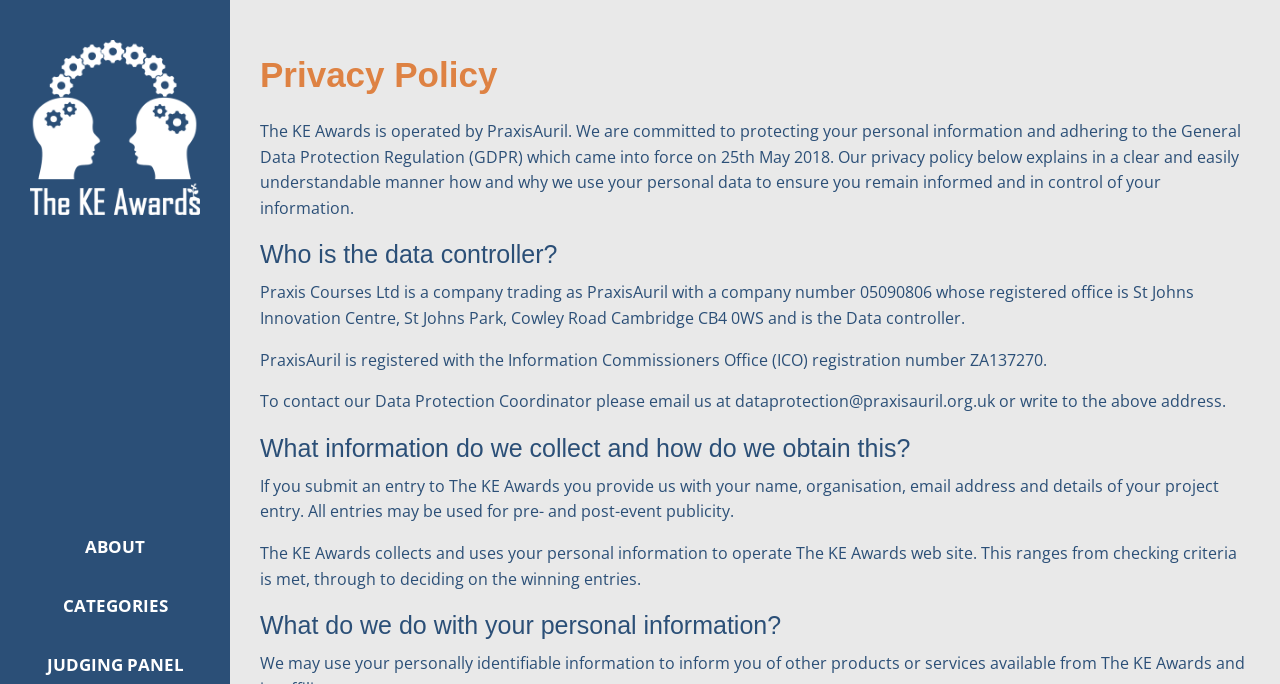Answer the following query with a single word or phrase:
What is the company number of Praxis Courses Ltd?

05090806